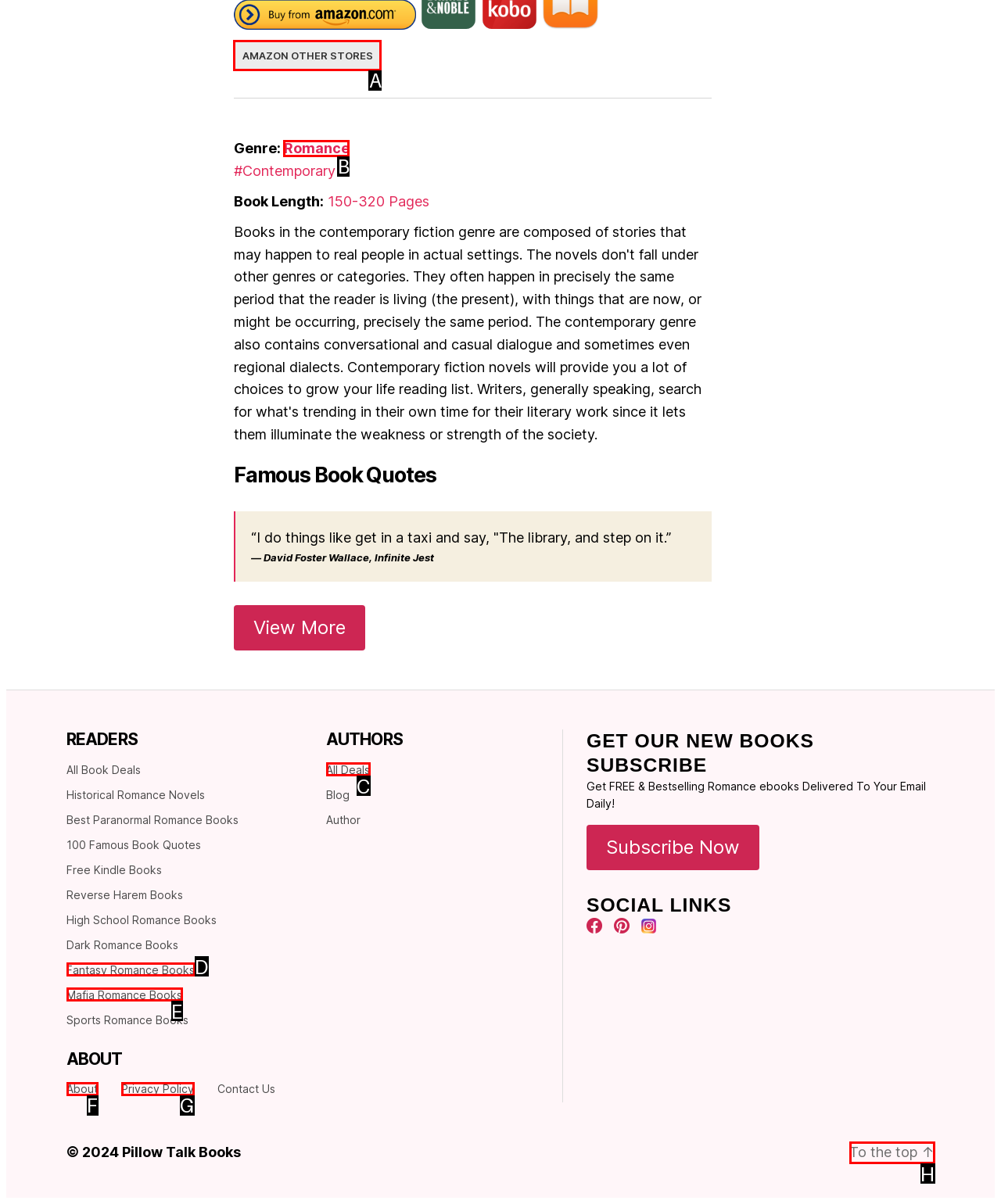Please provide the letter of the UI element that best fits the following description: Mafia Romance Books
Respond with the letter from the given choices only.

E